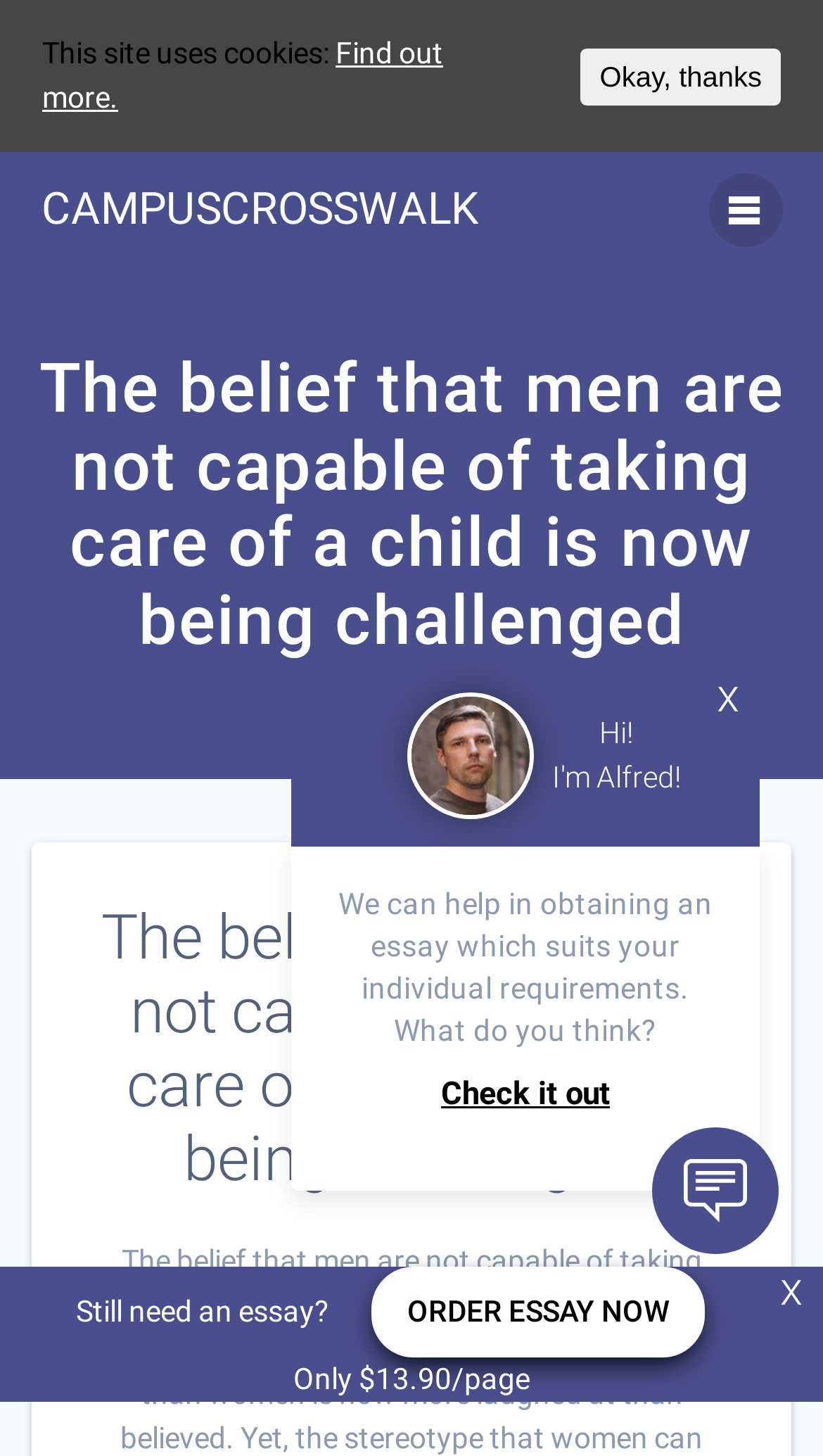Generate the text content of the main headline of the webpage.

The belief that men are not capable of taking care of a child is now being challenged